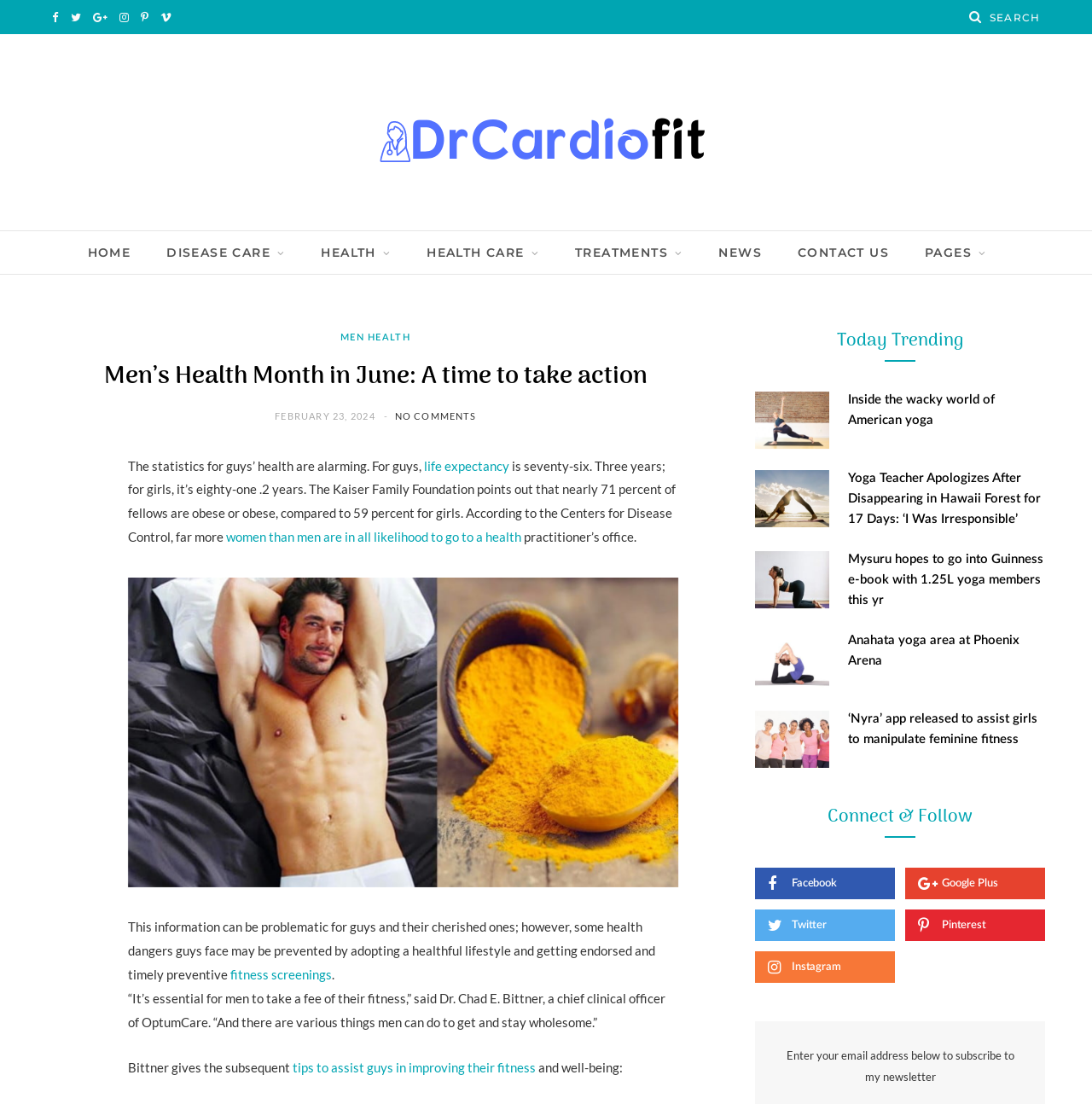Offer a thorough description of the webpage.

This webpage is about men's health, specifically focusing on Men's Health Month in June. At the top, there are social media links, including Facebook, Twitter, Google Plus, Instagram, Pinterest, and Vimeo, aligned horizontally. Below these links, there is a search box and a button with a magnifying glass icon.

The main content area is divided into two sections. On the left, there is a header section with a link to "Dr Cardio Fit" and an image with the same name. Below this, there are navigation links, including "HOME", "DISEASE CARE", "HEALTH", "HEALTH CARE", "TREATMENTS", "NEWS", "CONTACT US", and "PAGES".

On the right side, there is a header with a title "Men’s Health Month in June: A time to take action" and a link to "MEN HEALTH". Below this, there is a paragraph of text discussing alarming statistics about men's health, including life expectancy and obesity rates. The text also mentions that men are less likely to visit a health practitioner's office than women.

Following this, there is an image related to Men's Health Month, and then a quote from Dr. Chad E. Bittner, a chief clinical officer of OptumCare, emphasizing the importance of men taking care of their health. Dr. Bittner provides tips to assist men in improving their fitness and well-being.

Below this section, there are three columns of links and headings, labeled "Today Trending", "Inside the wacky world of American yoga", and "Connect & Follow". The "Today Trending" section has three links to news articles, while the "Inside the wacky world of American yoga" section has four links to yoga-related news articles. The "Connect & Follow" section has social media links and a newsletter subscription box.

Overall, the webpage is focused on promoting men's health and wellness, with a mix of informative content, news articles, and social media links.